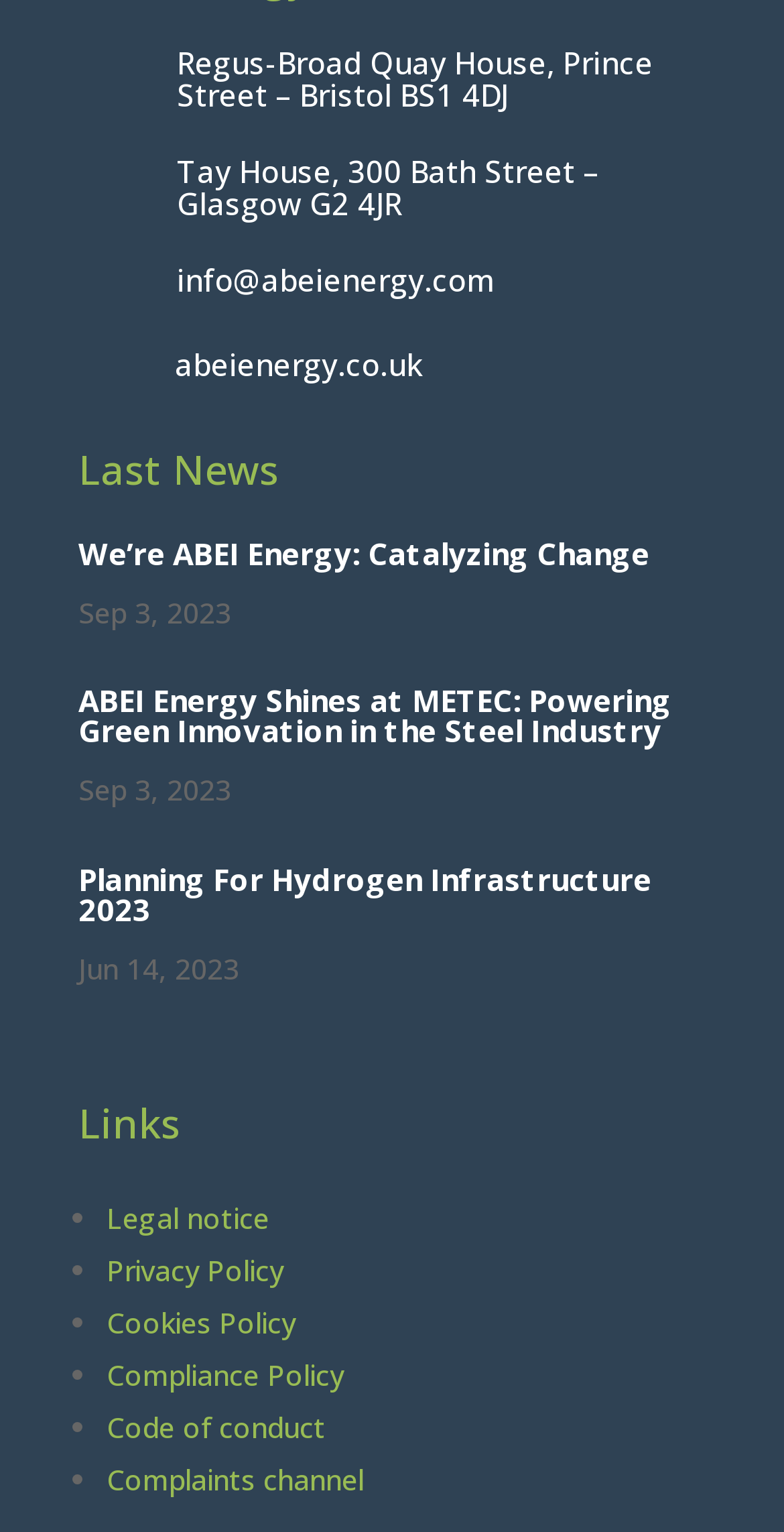Determine the bounding box coordinates of the region that needs to be clicked to achieve the task: "Visit website".

[0.223, 0.224, 0.538, 0.25]